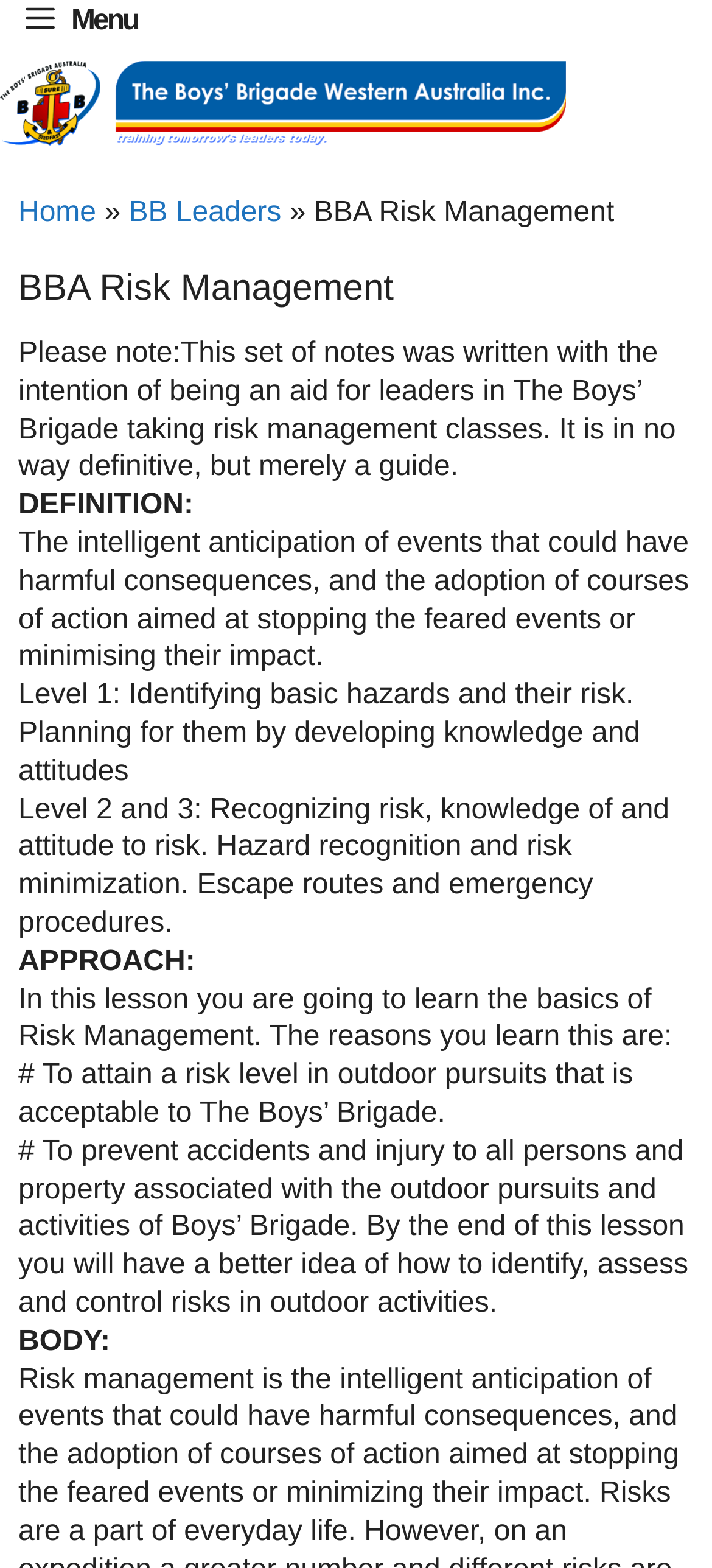Can you find and provide the main heading text of this webpage?

BBA Risk Management